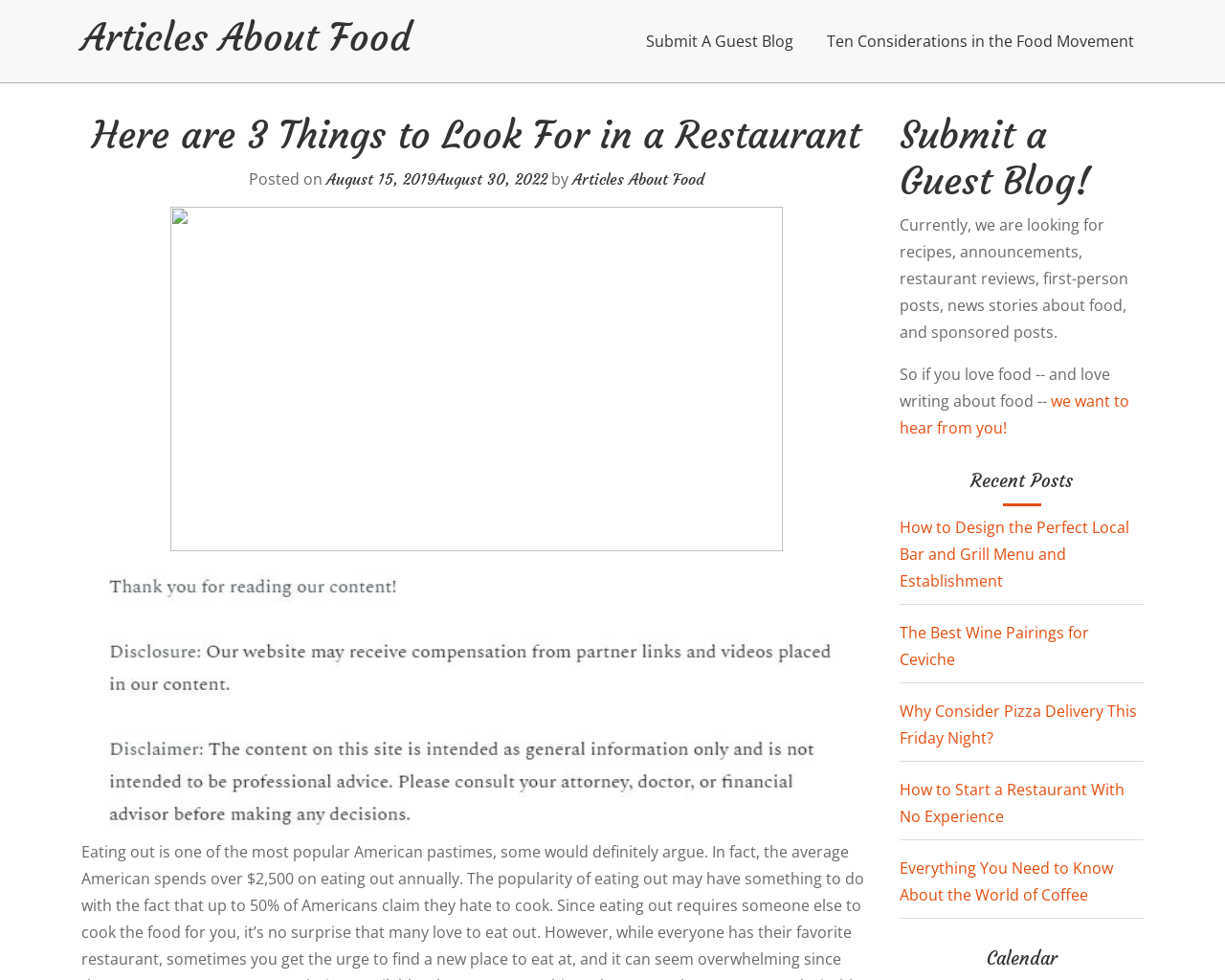What type of content is the website looking for?
Based on the image, provide your answer in one word or phrase.

Recipes, announcements, etc.